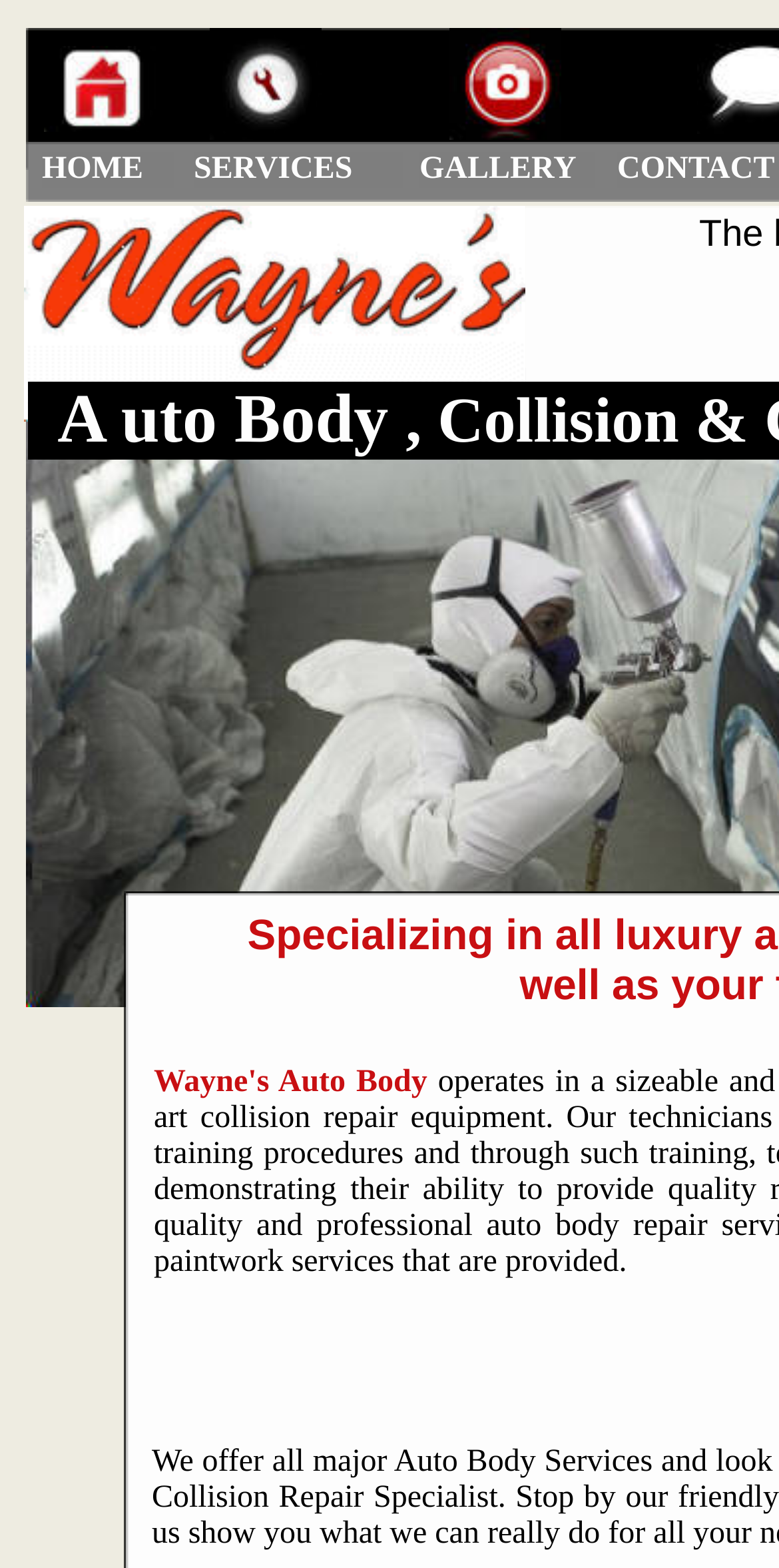Observe the image and answer the following question in detail: Where is the auto body shop located?

The location of the auto body shop can be found in the meta description, which mentions 'located in Milford, CT at 31 Rowe Avenue'.